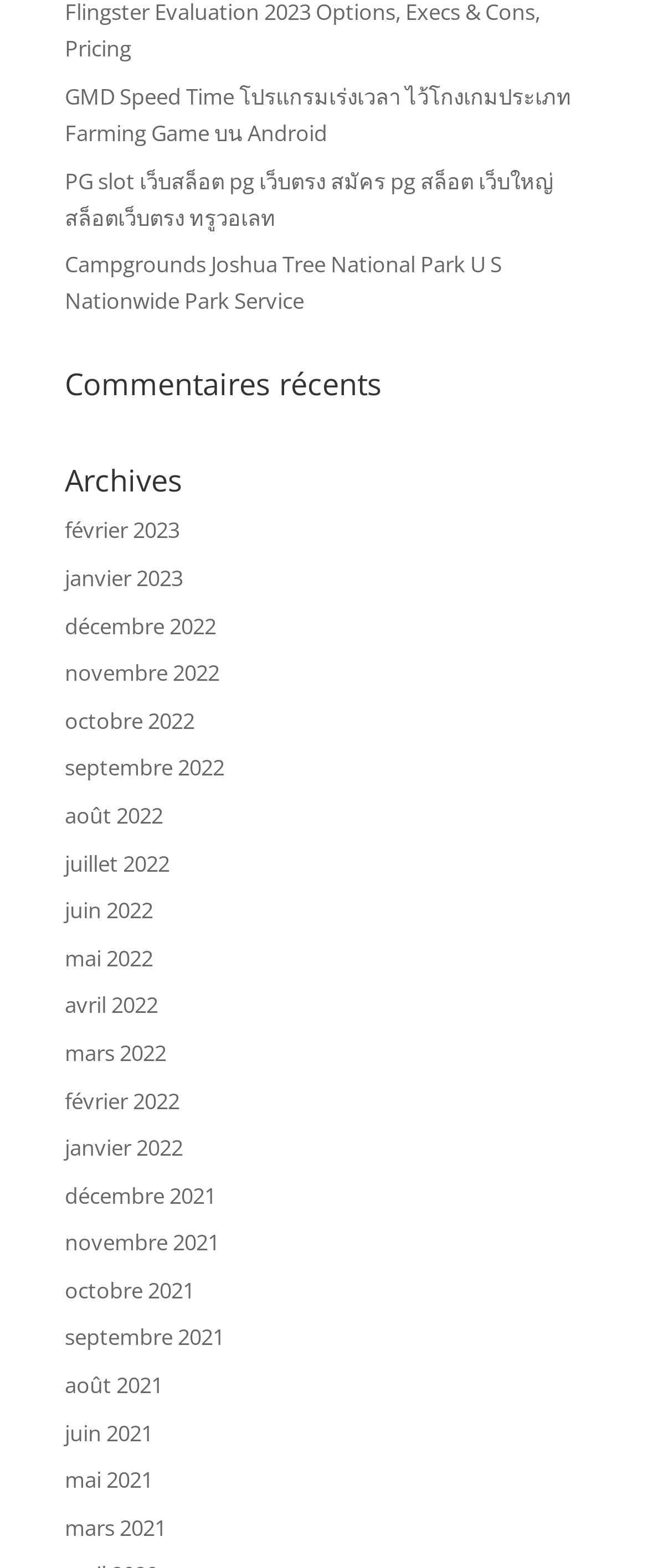What is the category of the webpage? Please answer the question using a single word or phrase based on the image.

Blog or Archive